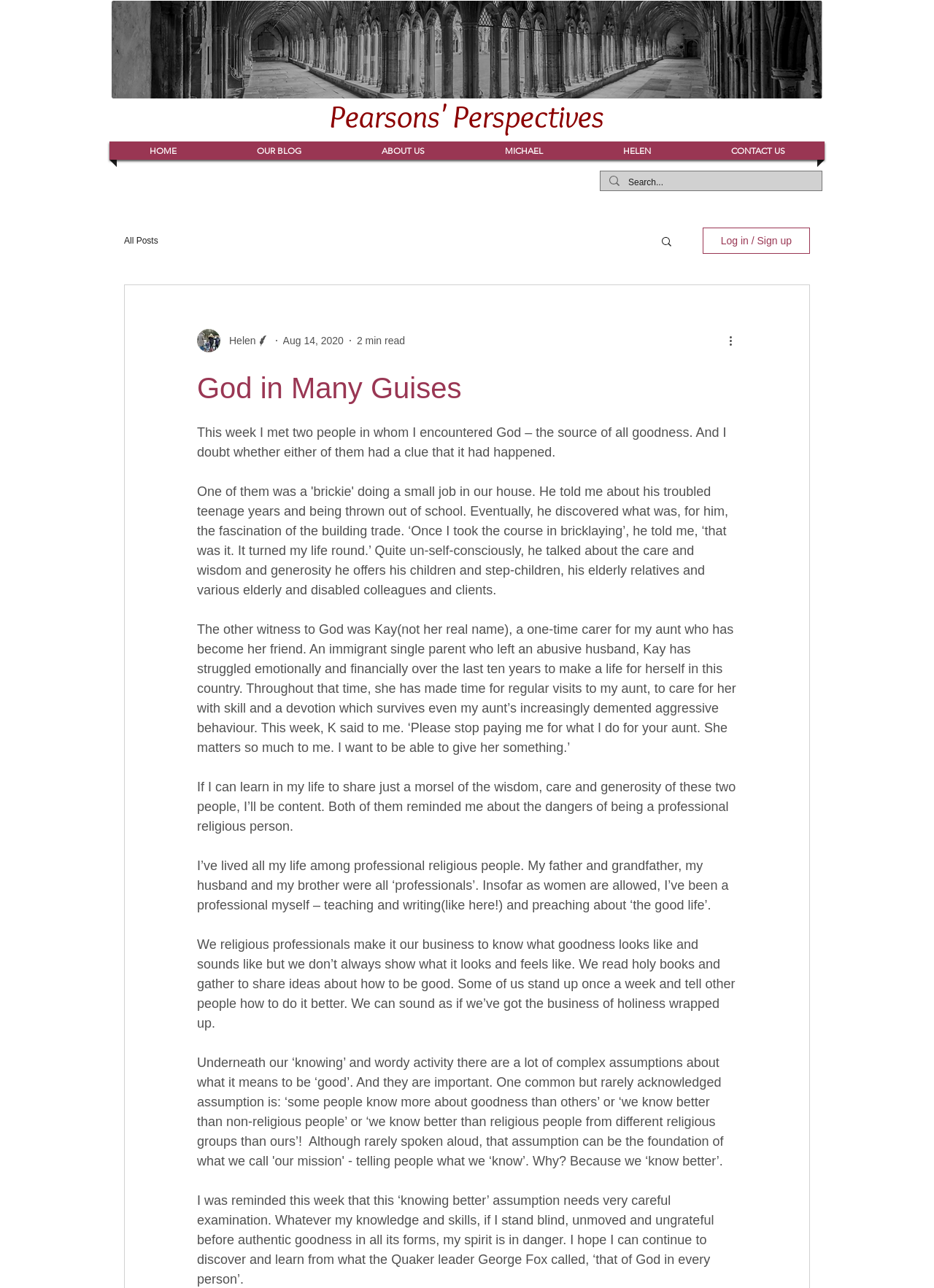What is the author's name?
Please respond to the question thoroughly and include all relevant details.

I found the author's name by examining the generic element with the text 'Helen' which is located near the top of the webpage, along with the writer's picture and other metadata.